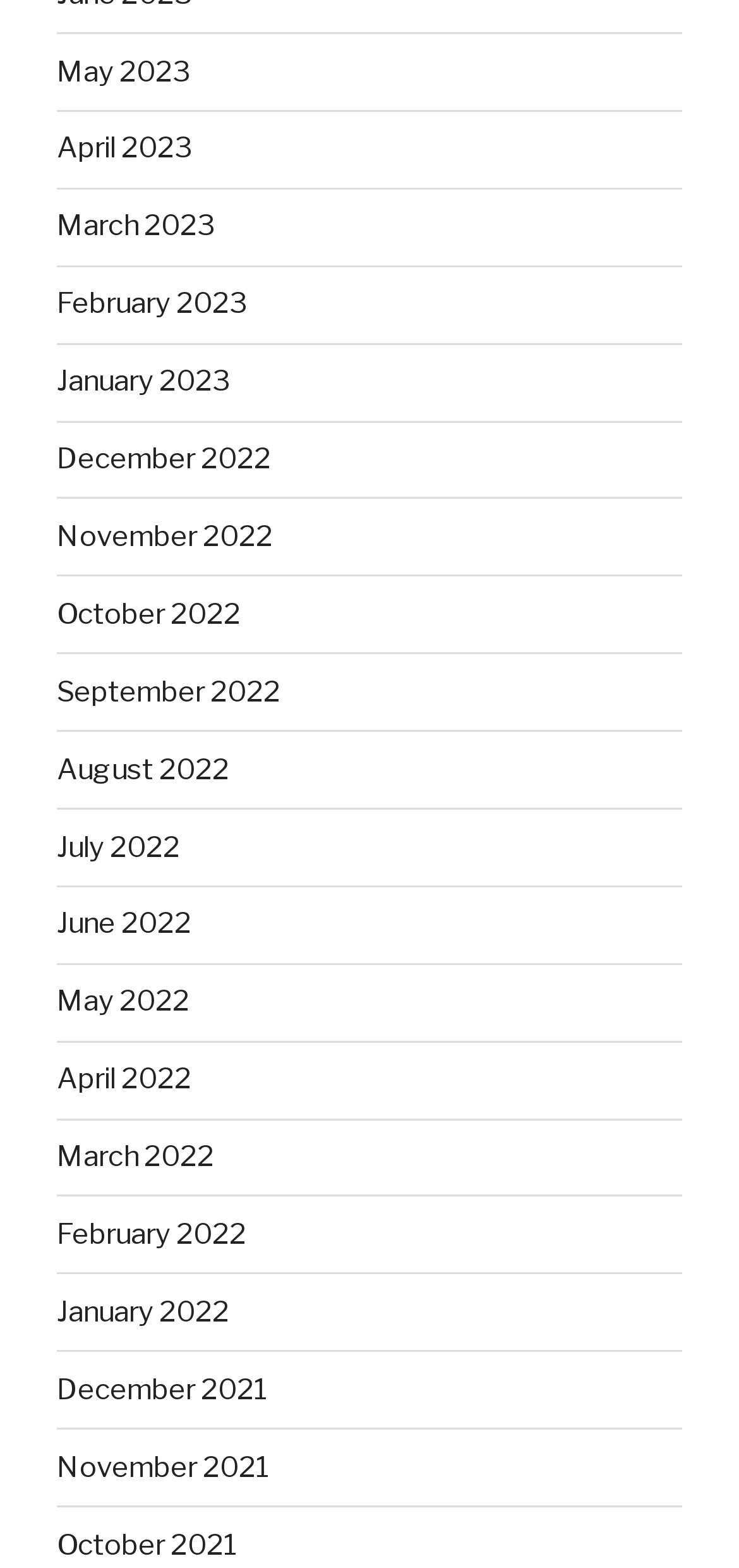Are the links sorted in ascending or descending order?
Refer to the screenshot and answer in one word or phrase.

Descending